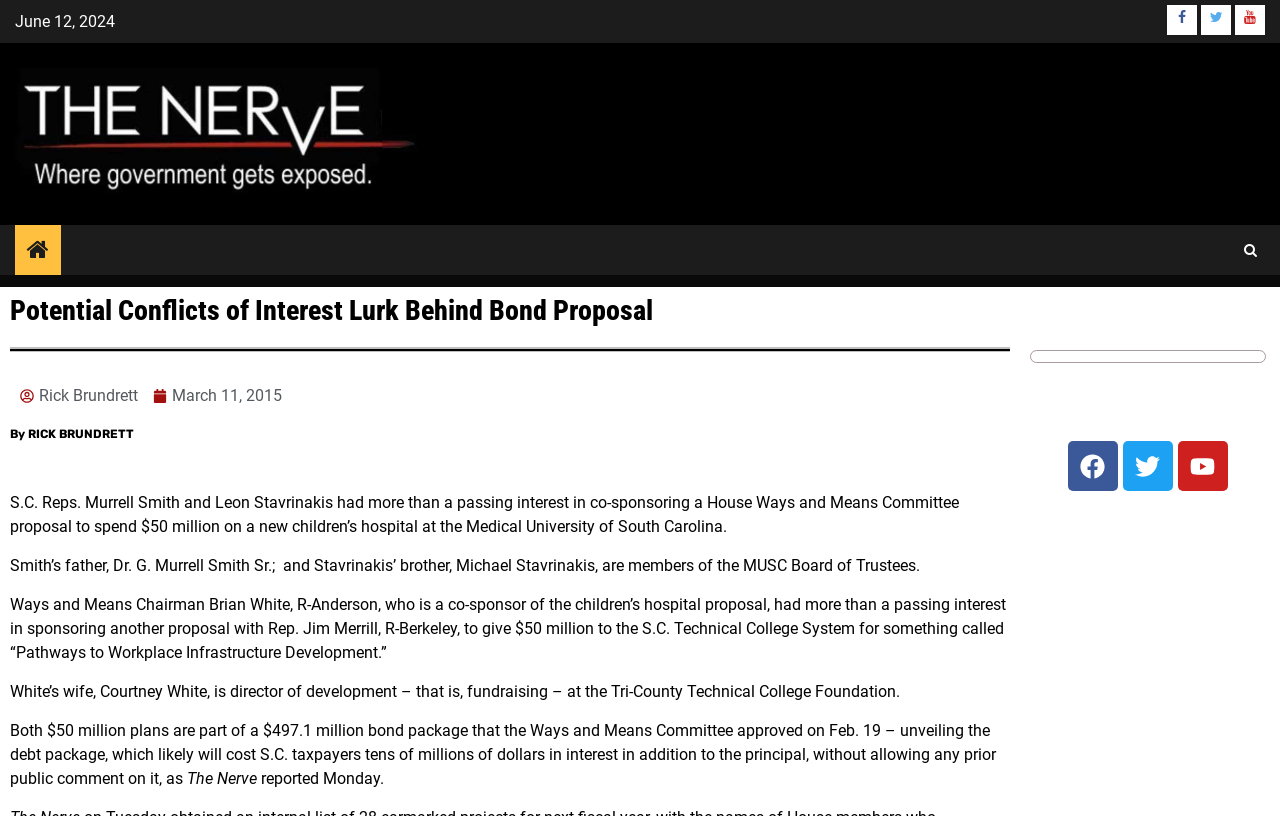Determine the bounding box coordinates of the area to click in order to meet this instruction: "Follow The Nerve on Twitter".

[0.938, 0.006, 0.962, 0.043]